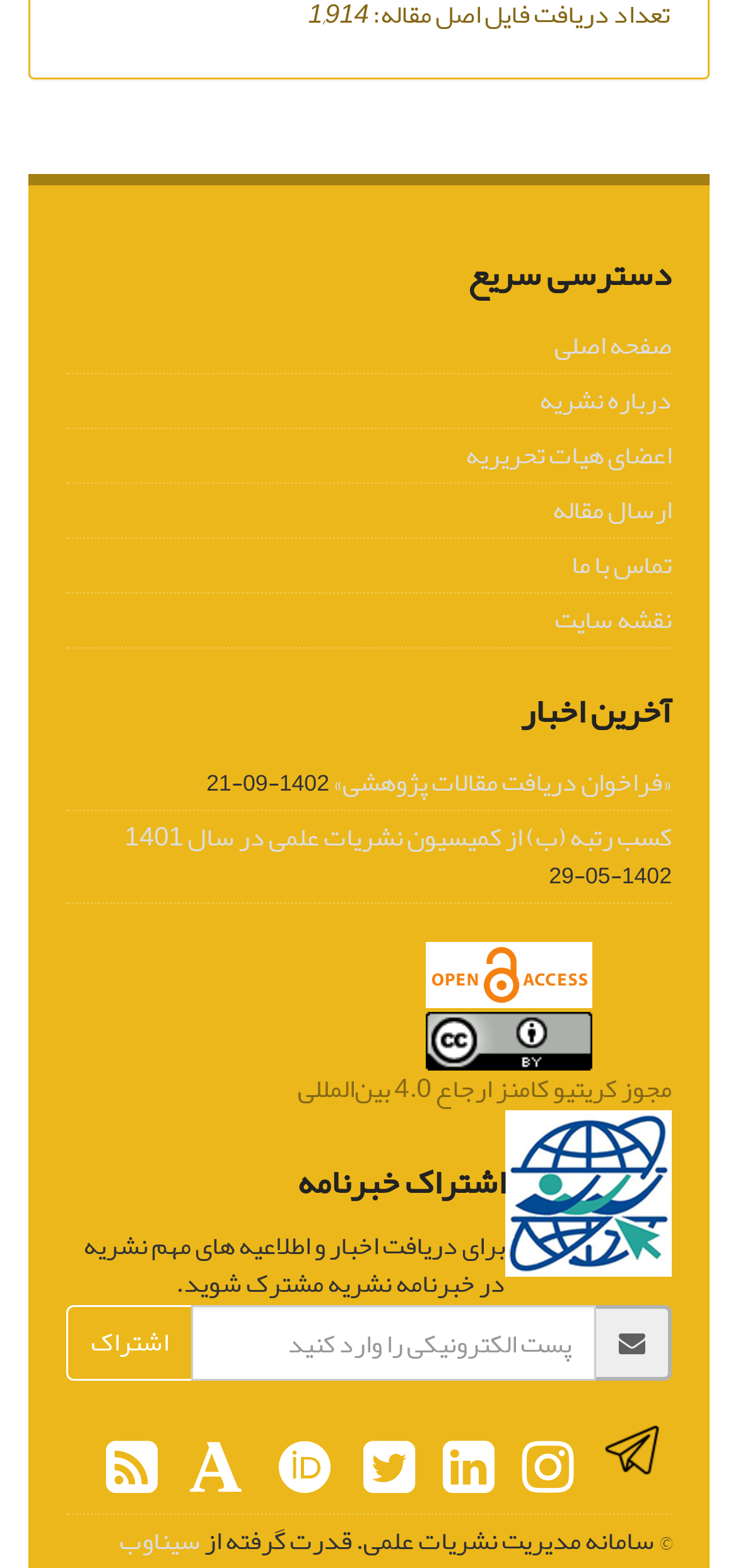Using the elements shown in the image, answer the question comprehensively: What is the copyright statement at the bottom of the webpage?

The webpage's footer contains a copyright statement that reads '© سامانه مدیریت نشریات علمی.' (Copyright Samaneh Management of Scientific Publications). This indicates that the publication's content is copyrighted by Samaneh Management of Scientific Publications.